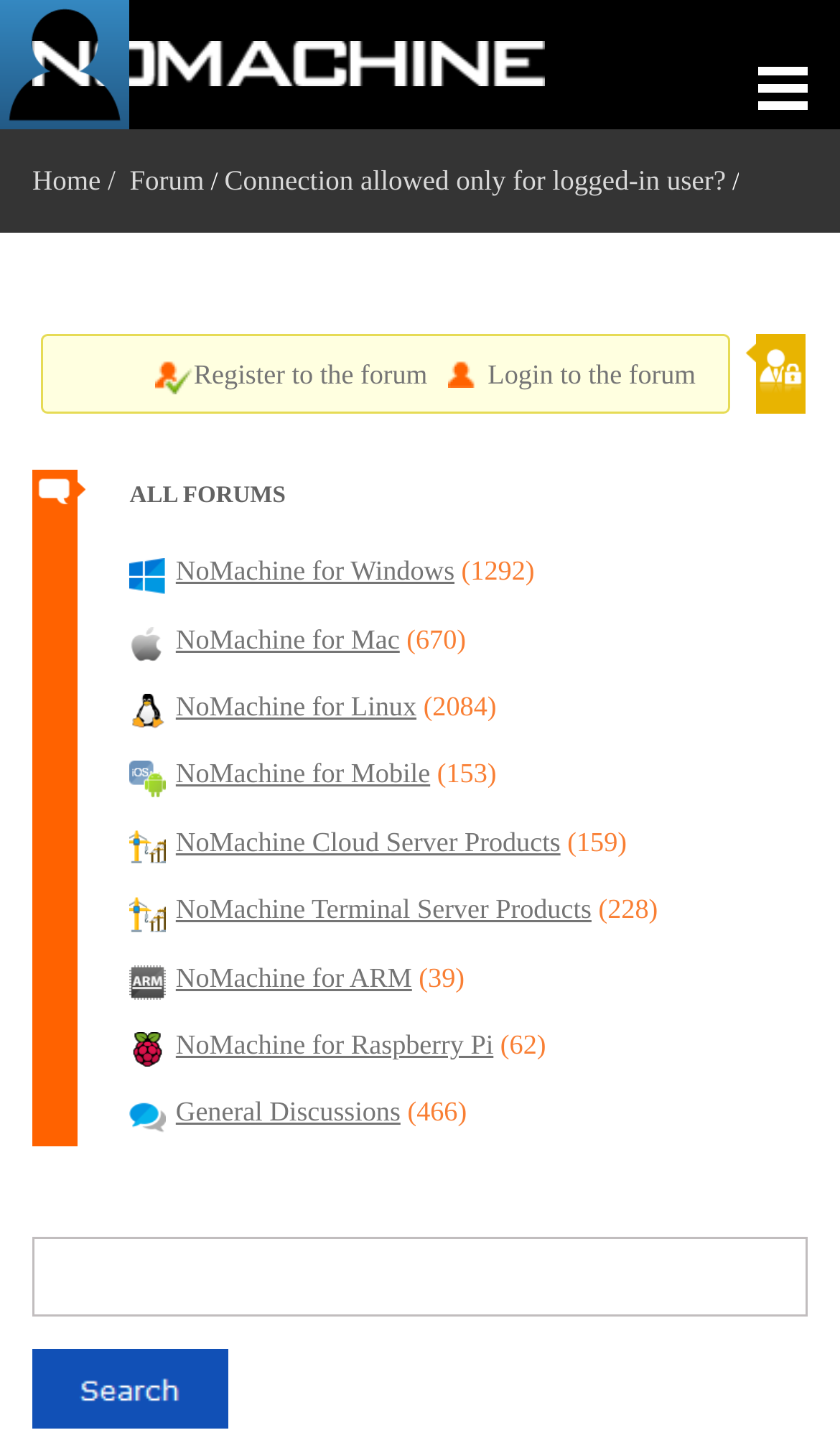Please indicate the bounding box coordinates for the clickable area to complete the following task: "View NoMachine for Windows forum". The coordinates should be specified as four float numbers between 0 and 1, i.e., [left, top, right, bottom].

[0.196, 0.38, 0.821, 0.408]